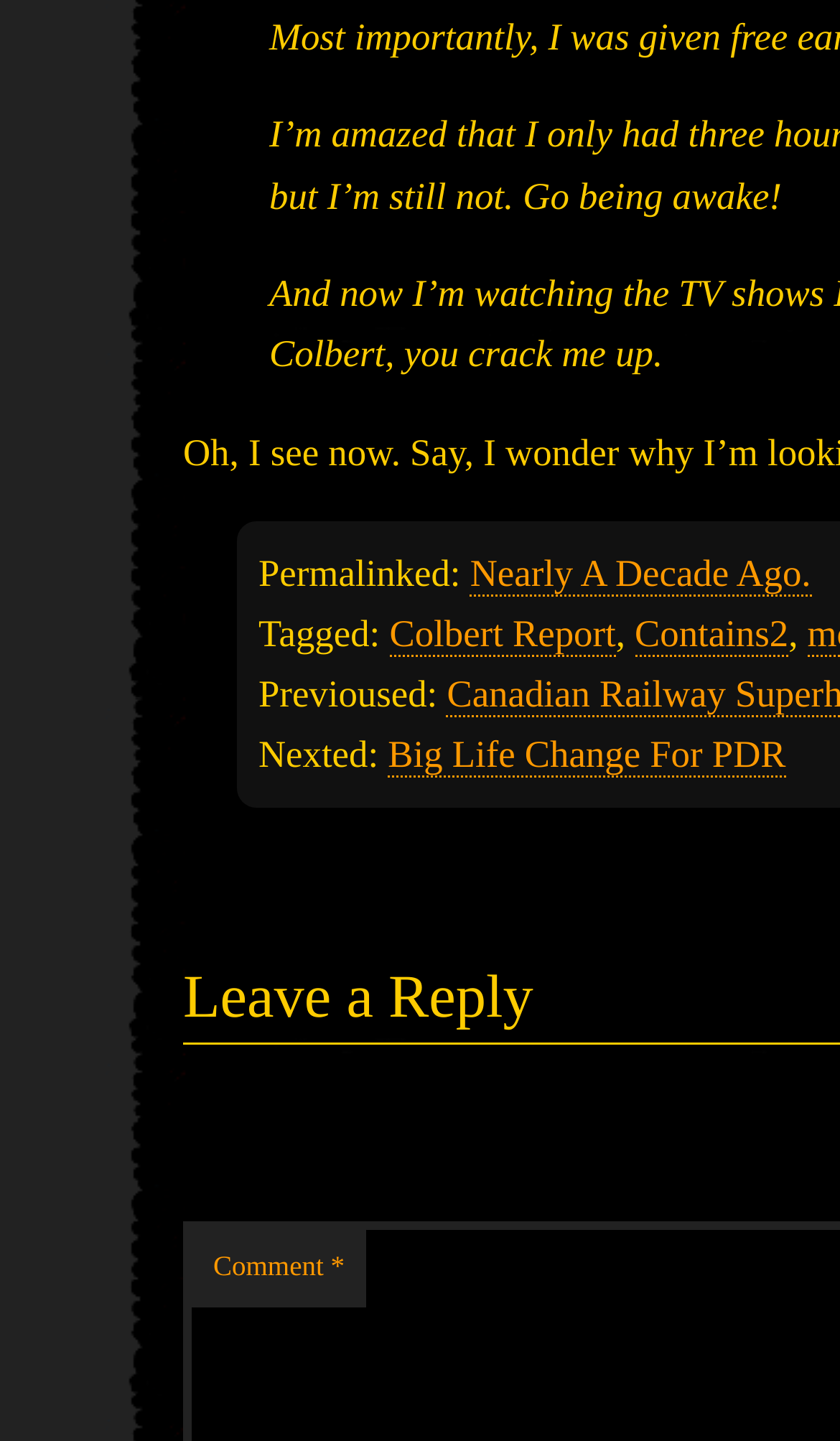Extract the bounding box coordinates of the UI element described: "(770) 882-7078". Provide the coordinates in the format [left, top, right, bottom] with values ranging from 0 to 1.

None